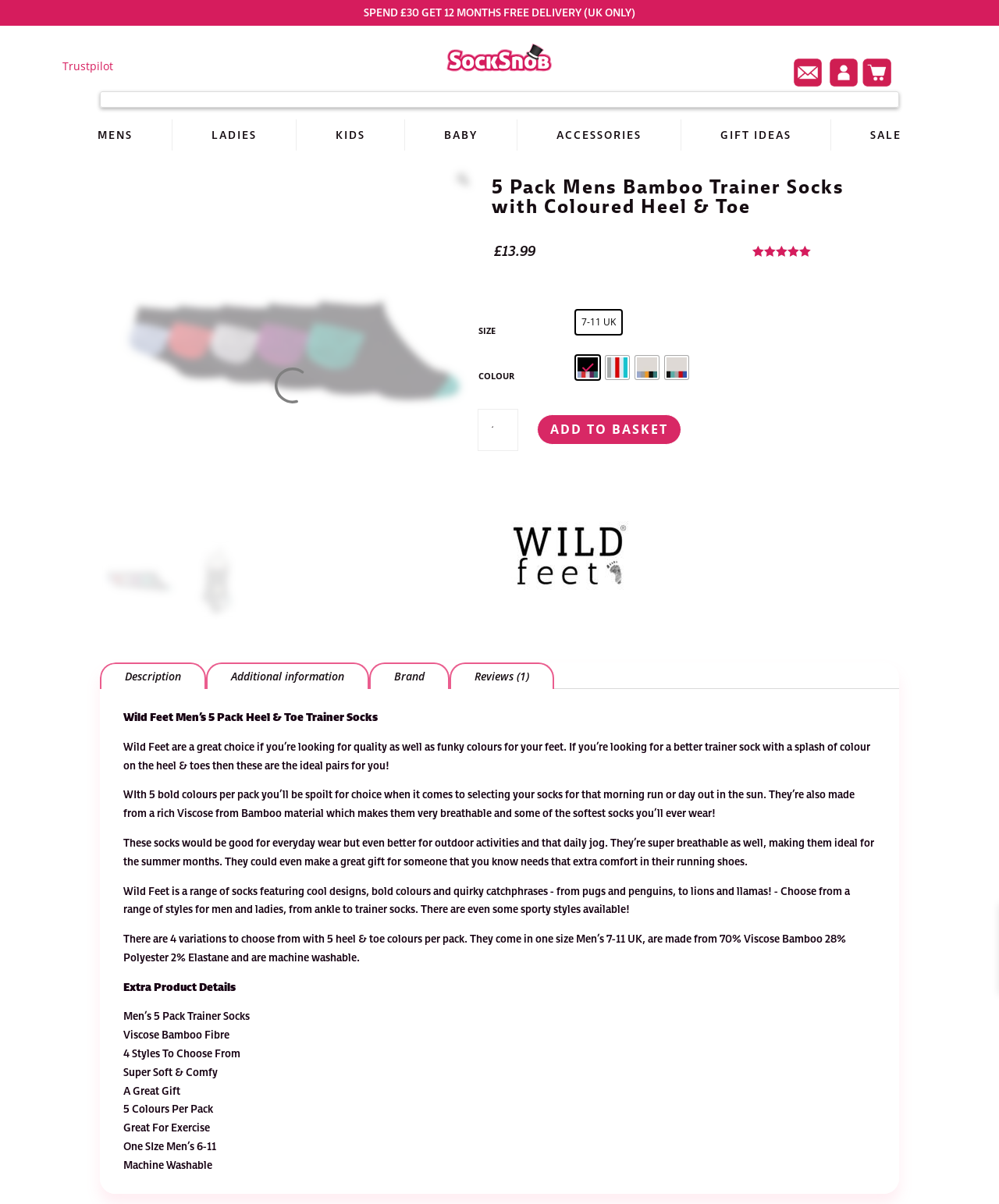Identify the bounding box for the UI element specified in this description: "title="White / Red H&T"". The coordinates must be four float numbers between 0 and 1, formatted as [left, top, right, bottom].

[0.666, 0.295, 0.689, 0.315]